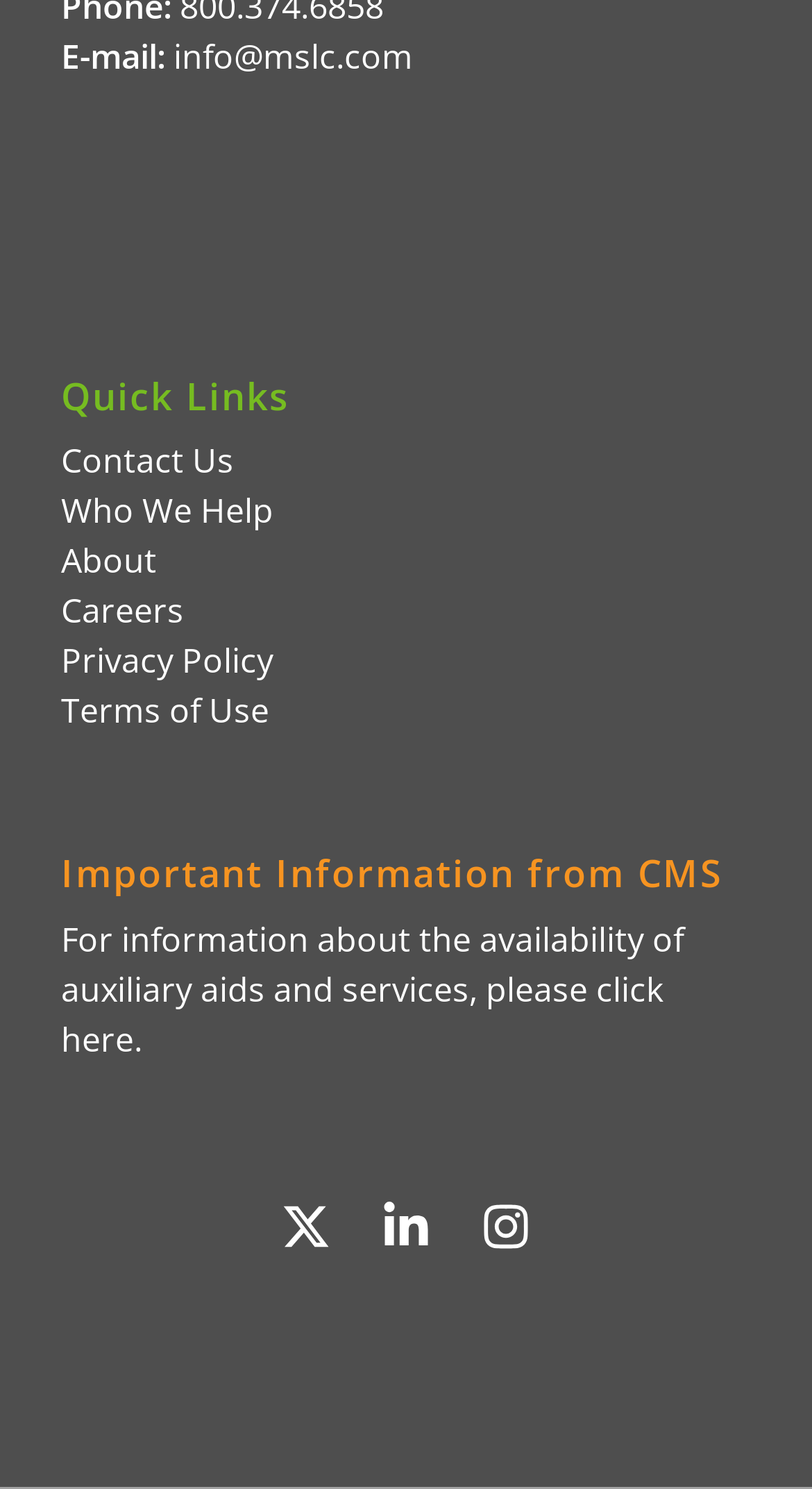Locate the bounding box coordinates of the element that needs to be clicked to carry out the instruction: "View Contact Us page". The coordinates should be given as four float numbers ranging from 0 to 1, i.e., [left, top, right, bottom].

[0.075, 0.294, 0.288, 0.325]